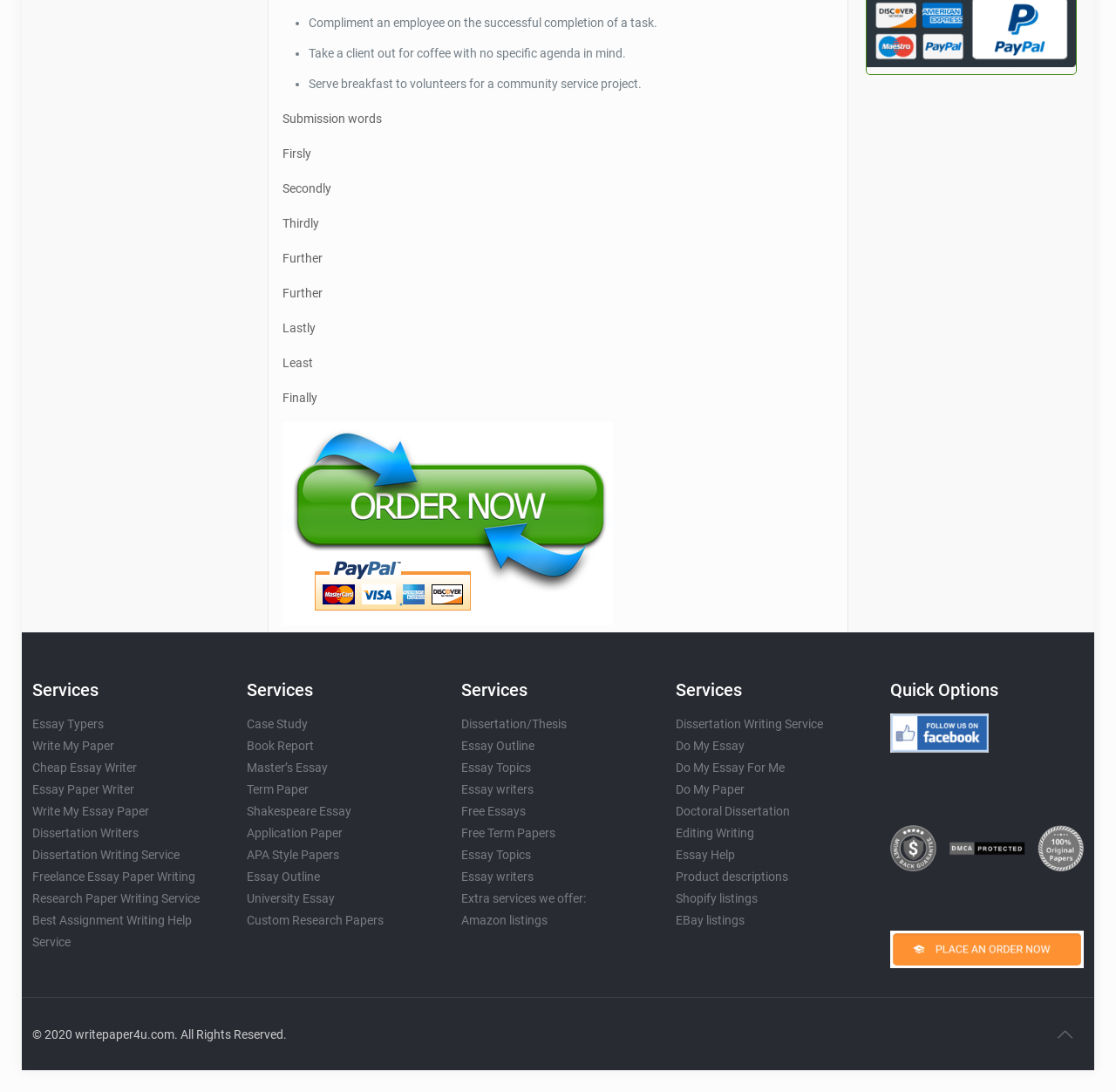Locate the bounding box coordinates of the clickable area needed to fulfill the instruction: "Click on 'Case Study'".

[0.221, 0.657, 0.276, 0.669]